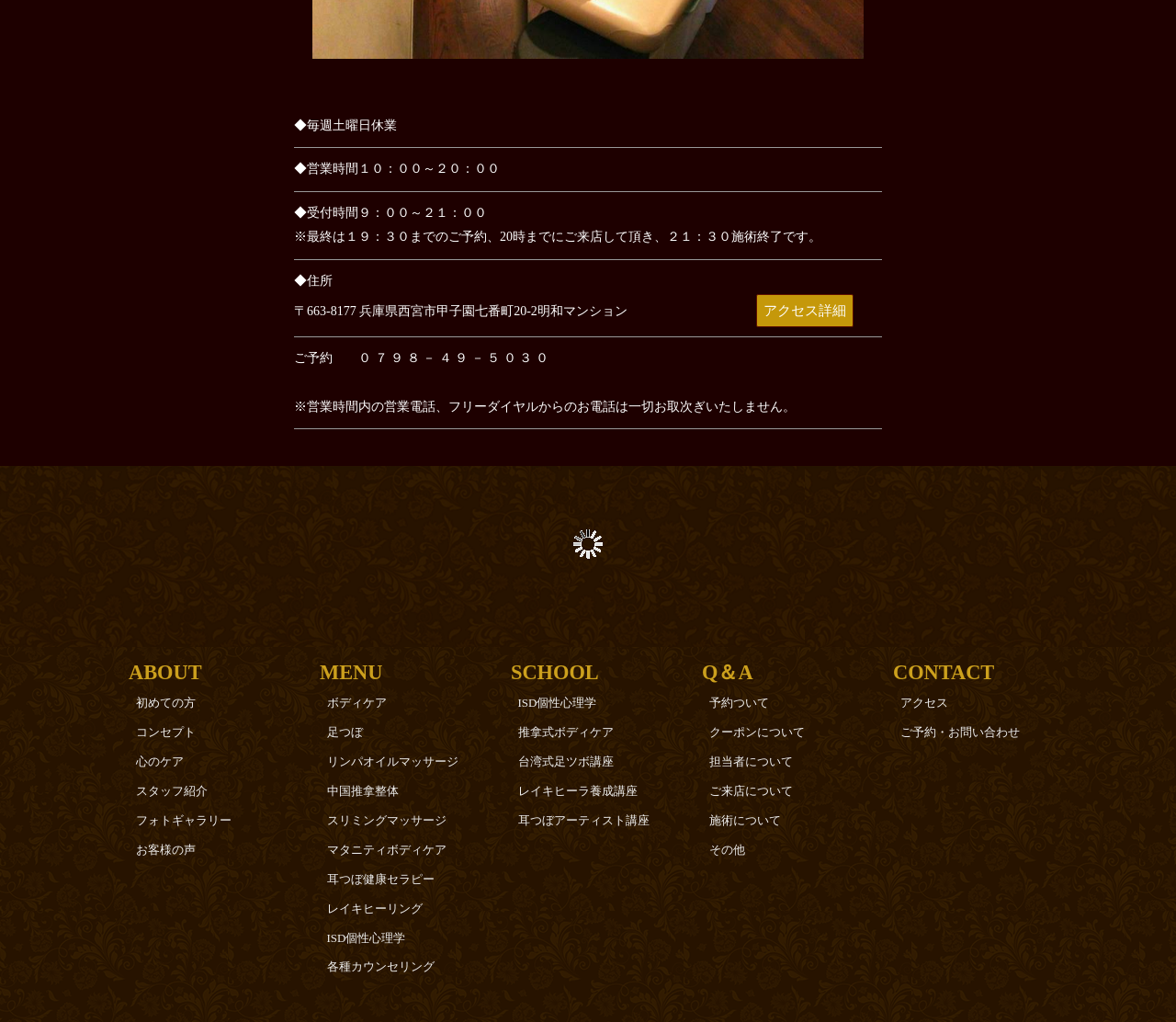Could you find the bounding box coordinates of the clickable area to complete this instruction: "Click the 'Q＆A' heading"?

[0.597, 0.642, 0.728, 0.674]